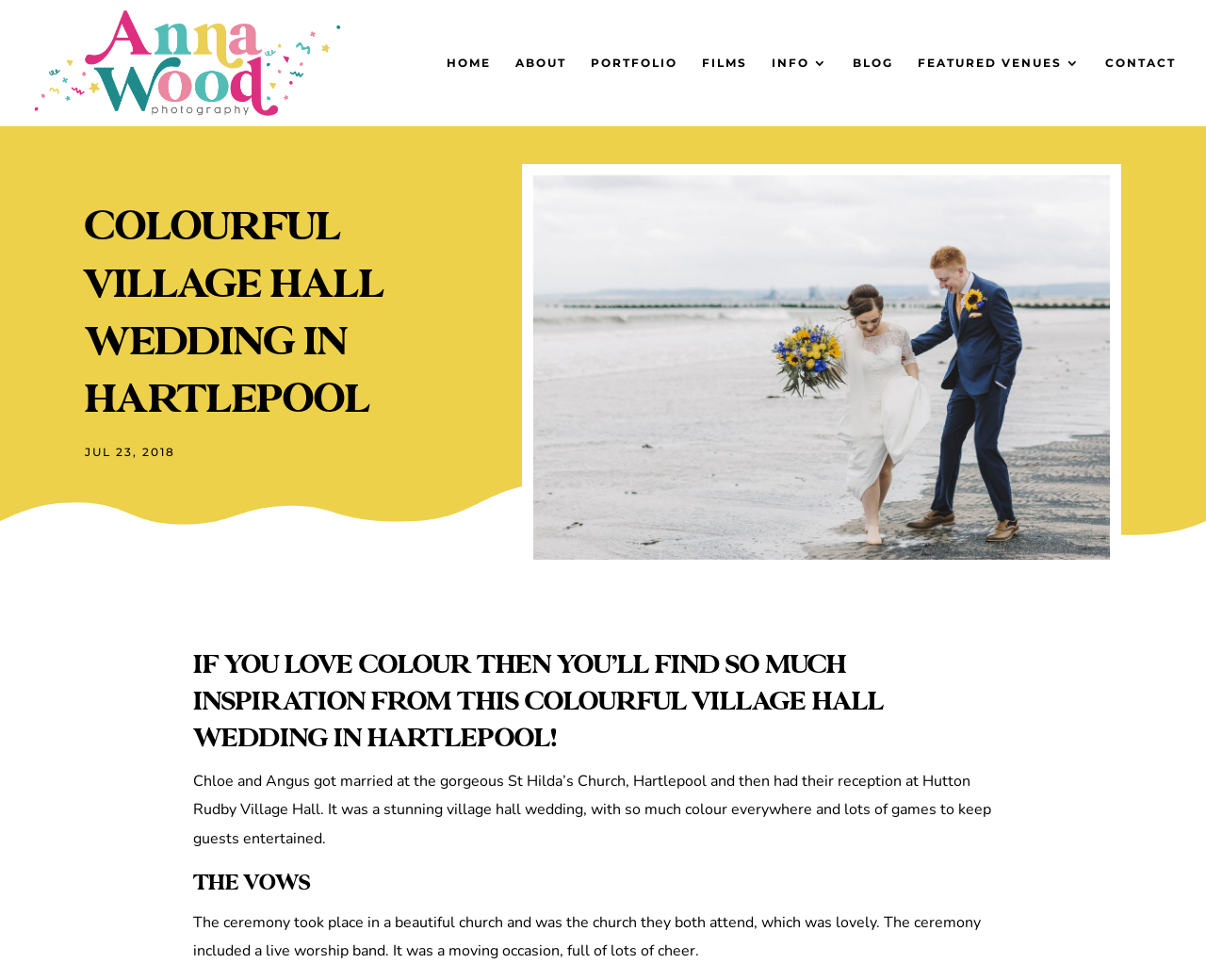Show the bounding box coordinates for the element that needs to be clicked to execute the following instruction: "view PORTFOLIO". Provide the coordinates in the form of four float numbers between 0 and 1, i.e., [left, top, right, bottom].

[0.49, 0.058, 0.562, 0.129]